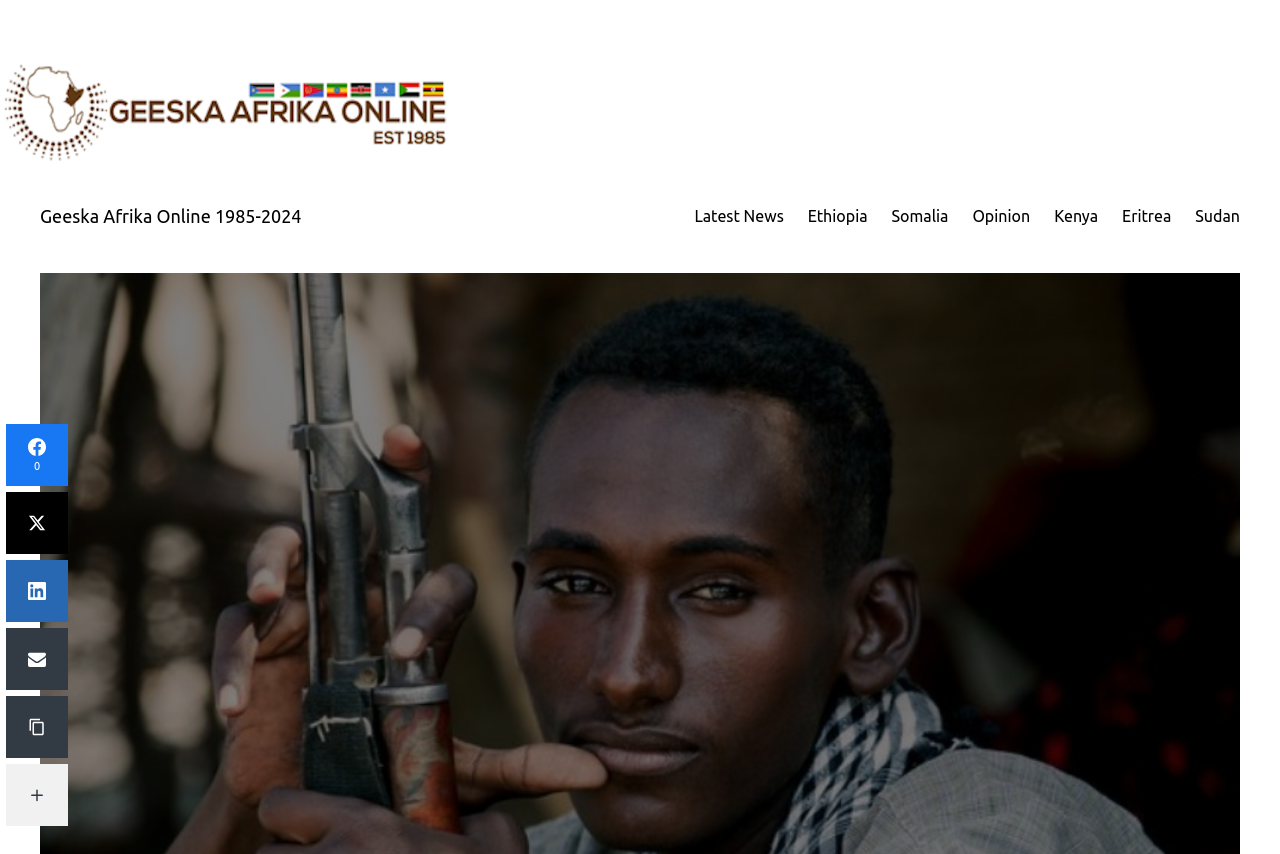Your task is to extract the text of the main heading from the webpage.

Eritrea: A major Afar military attacks to topple the current repressive ruler